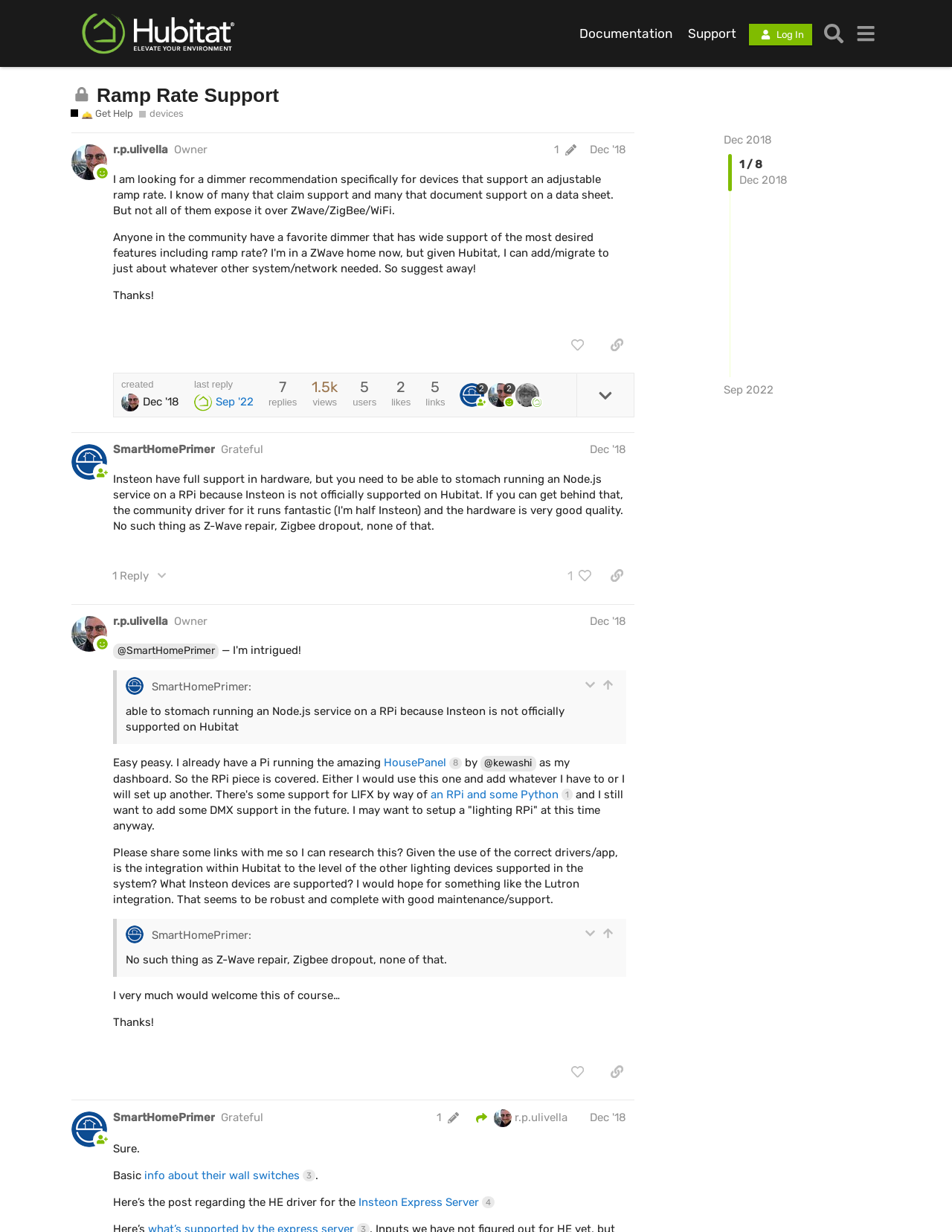Using the element description: "r.p.ulivella", determine the bounding box coordinates for the specified UI element. The coordinates should be four float numbers between 0 and 1, [left, top, right, bottom].

[0.496, 0.9, 0.596, 0.915]